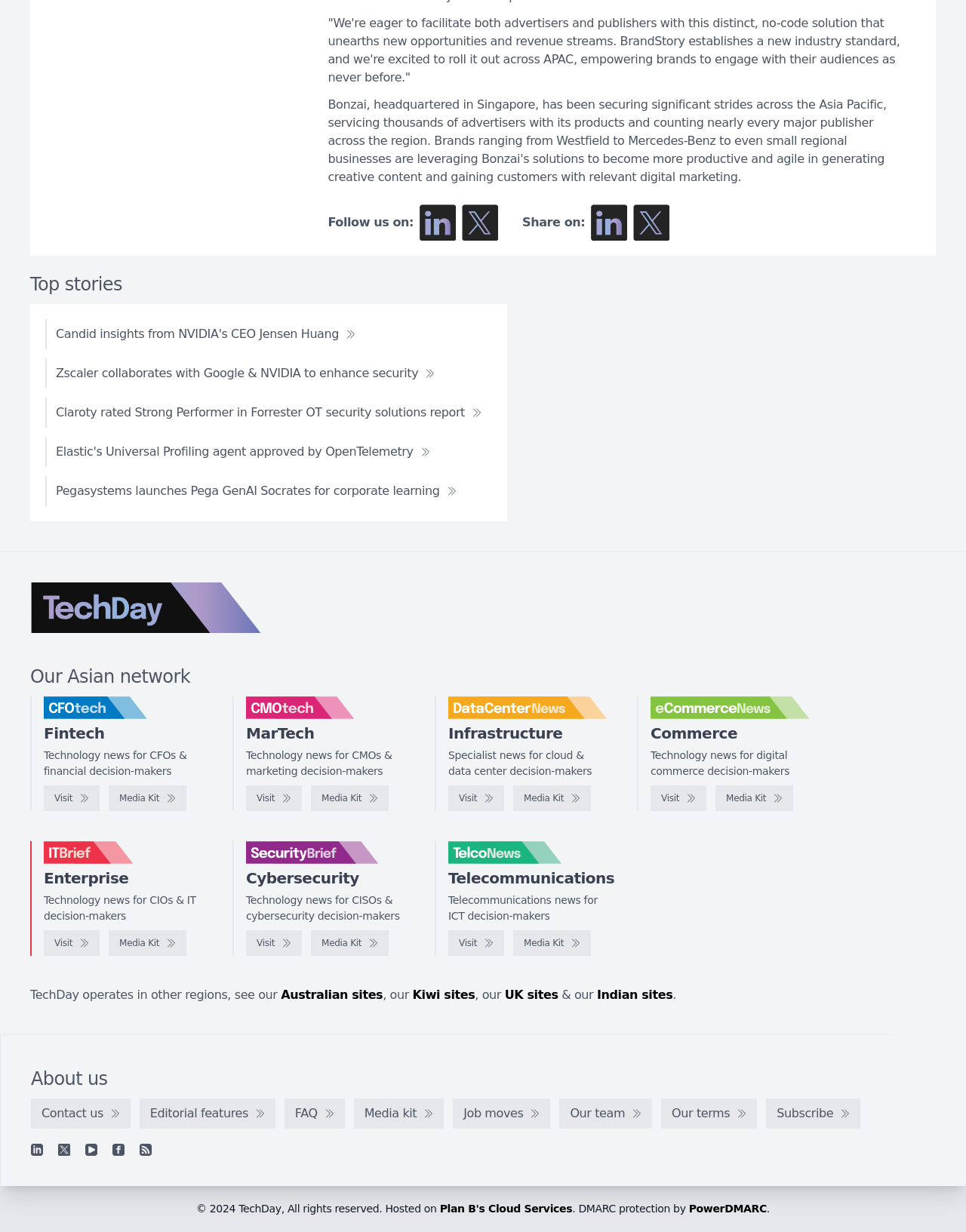Pinpoint the bounding box coordinates of the area that must be clicked to complete this instruction: "Explore eCommerceNews".

[0.673, 0.637, 0.731, 0.658]